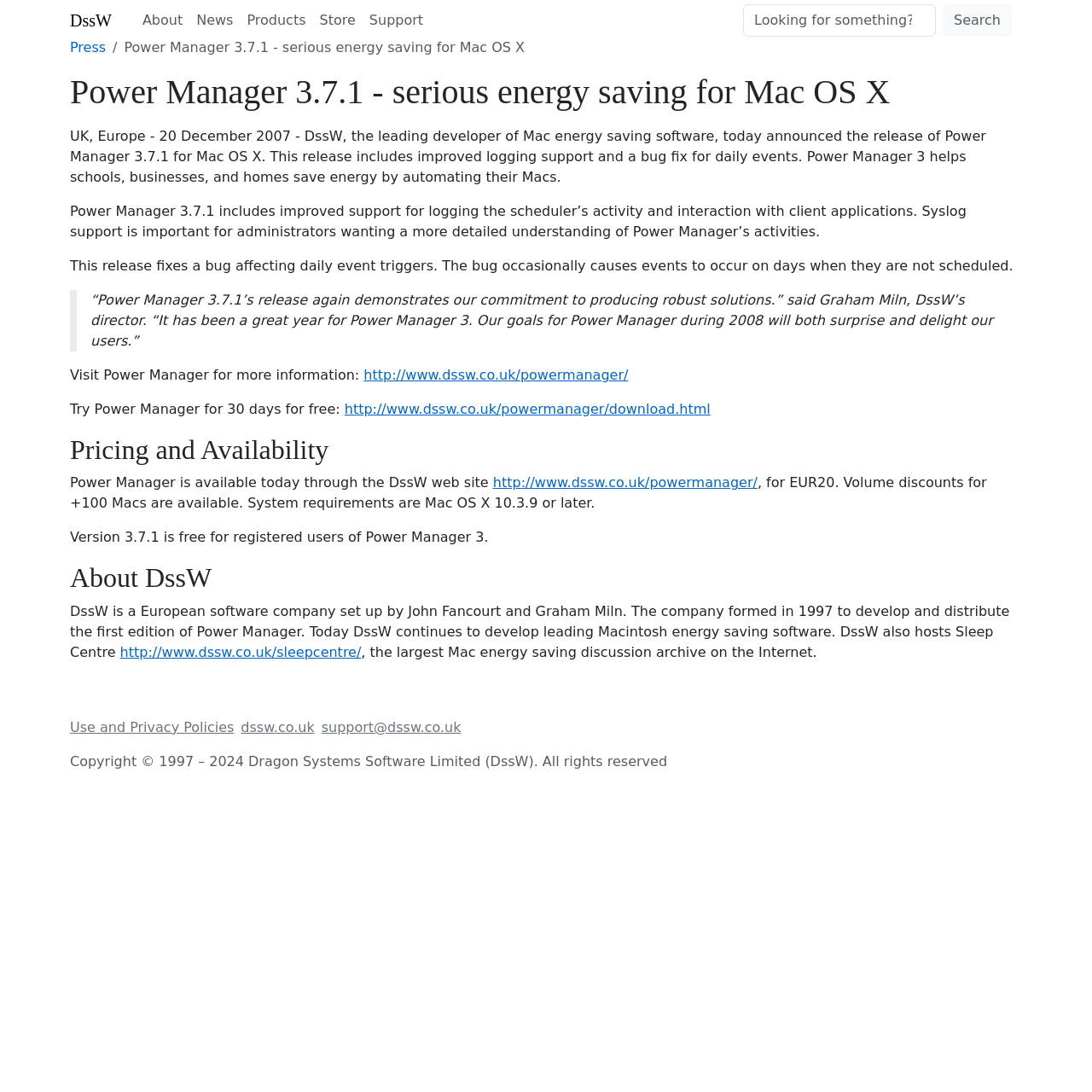What is the name of the software released by DssW?
Based on the image, give a one-word or short phrase answer.

Power Manager 3.7.1